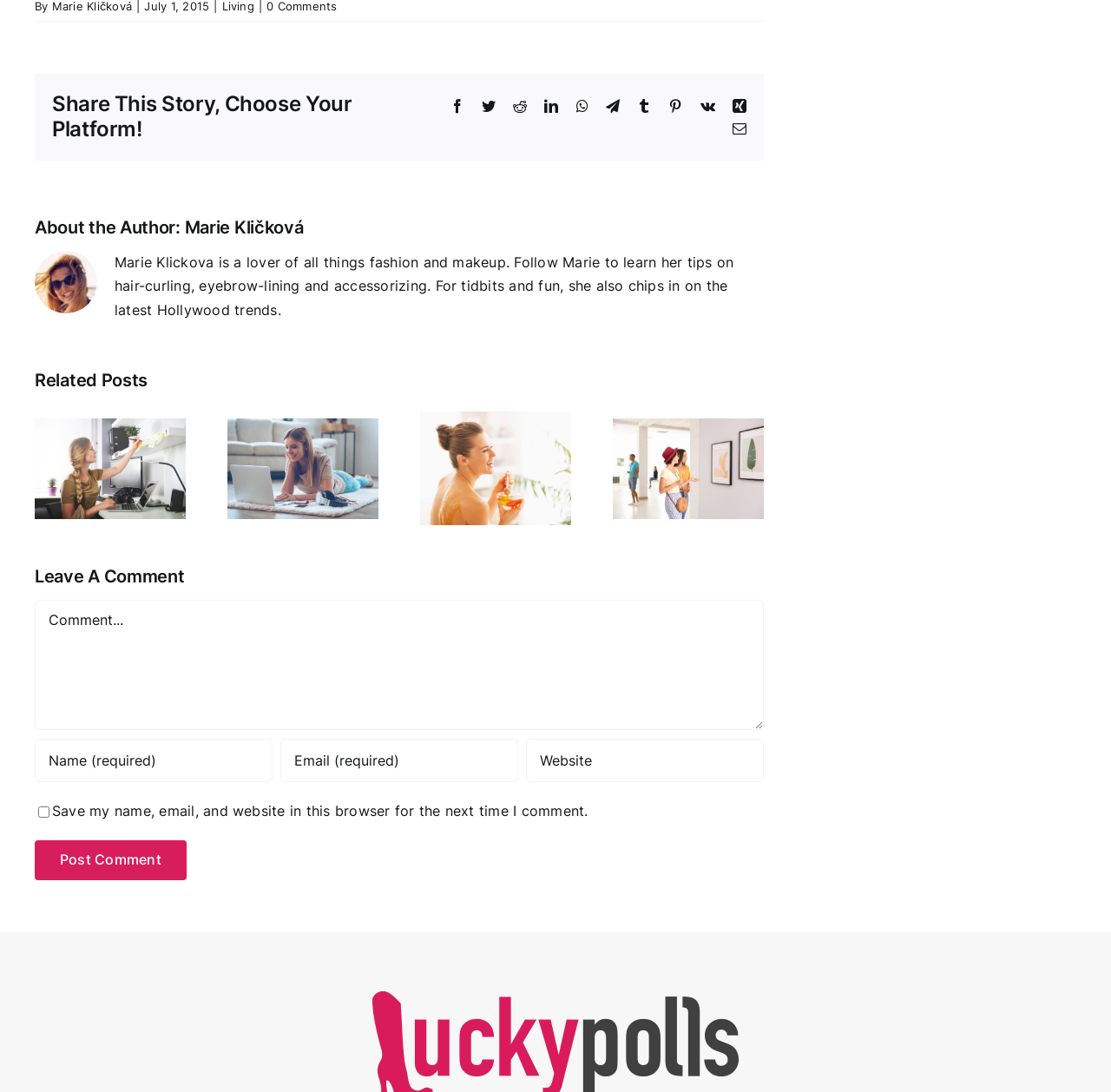What is the purpose of the textbox 'Comment'?
Carefully examine the image and provide a detailed answer to the question.

The textbox 'Comment' is required and is likely used for users to leave a comment or feedback on the article or post.